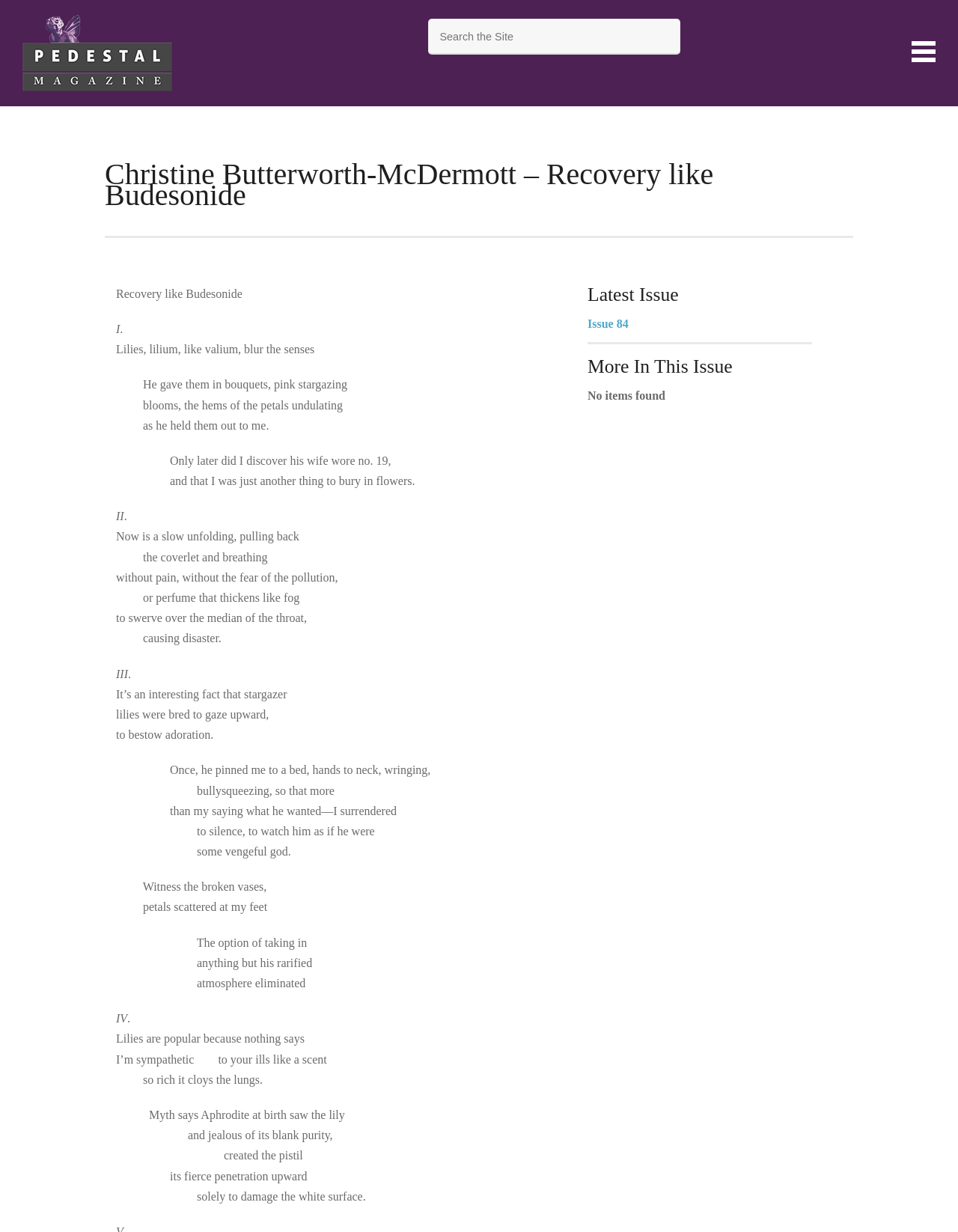What is the content of the poem about?
Based on the image, provide a one-word or brief-phrase response.

Lilies and personal experience